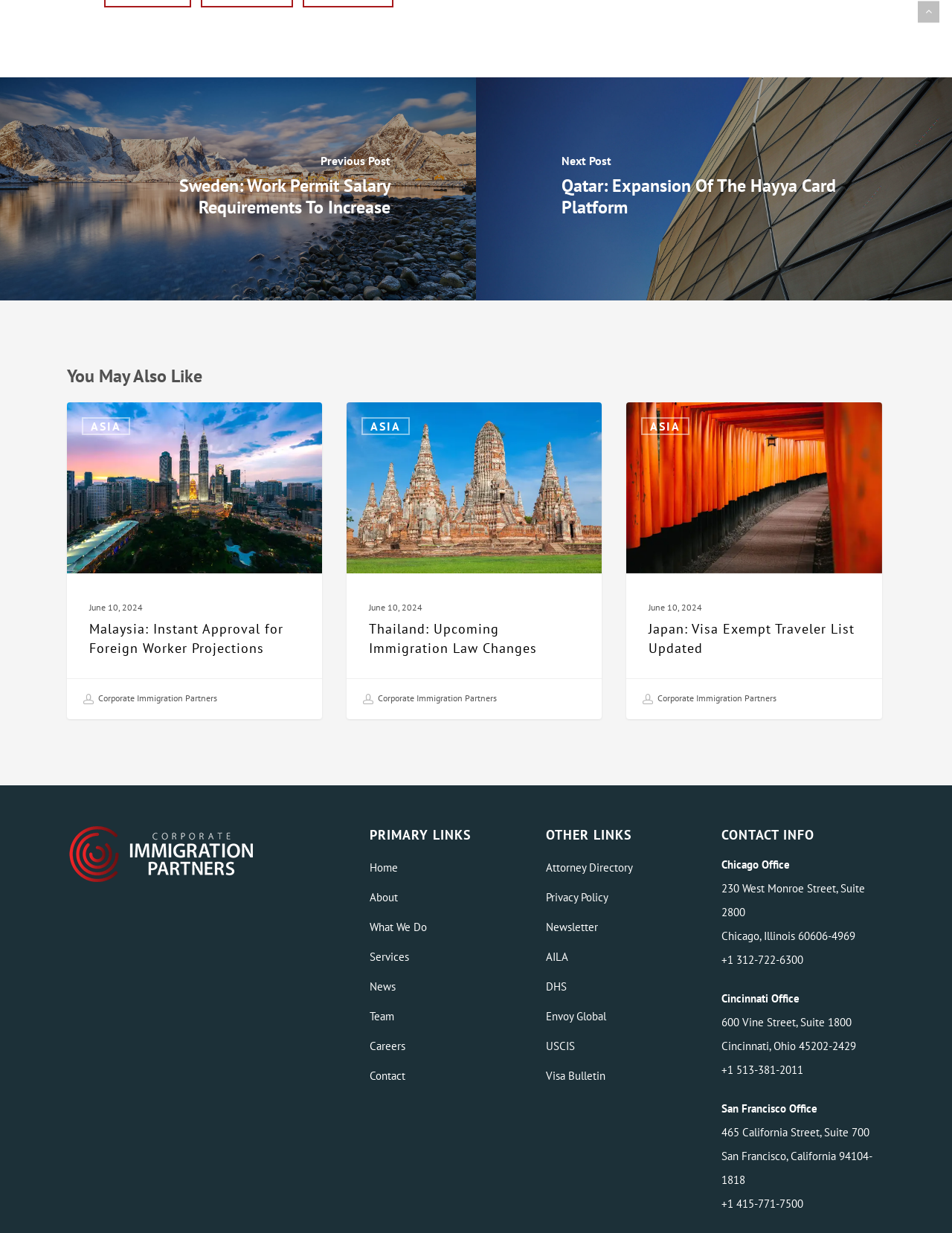Answer the question below using just one word or a short phrase: 
What is the category of the news article 'Malaysia: Instant Approval for Foreign Worker Projections'?

ASIA